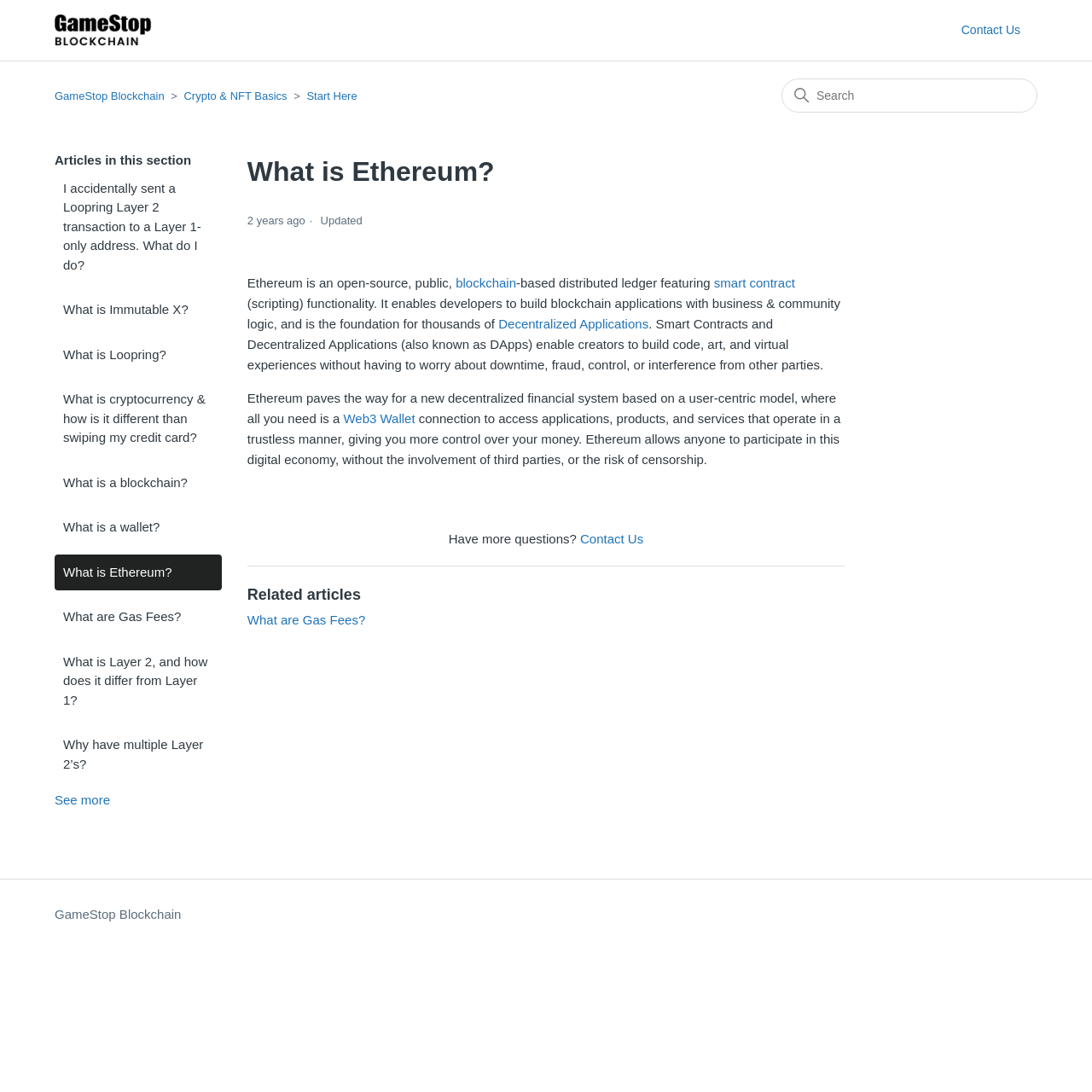Generate an in-depth caption that captures all aspects of the webpage.

This webpage is about Ethereum, a blockchain-based distributed ledger featuring smart contract functionality. At the top left, there is a link to the GameStop Blockchain Help Center home page, accompanied by an image. On the top right, there is a link to "Contact Us". 

Below the top section, there is a main content area that takes up most of the page. On the left side of this area, there is a list of links, including "GameStop Blockchain", "Crypto & NFT Basics", and "Start Here". 

To the right of the list, there is an image, a search box, and a section titled "Articles in this section". This section contains a list of 12 links to articles, including "What is Immutable X?", "What is Loopring?", and "What is cryptocurrency & how is it different than swiping my credit card?". 

Below the list of articles, there is a main article about Ethereum. The article has a heading "What is Ethereum?" and is followed by a brief description of Ethereum, mentioning that it is an open-source, public, blockchain-based distributed ledger featuring smart contract functionality. The article also explains that Ethereum enables developers to build blockchain applications and is the foundation for thousands of Decentralized Applications. 

The article continues to describe the benefits of Ethereum, including its ability to pave the way for a new decentralized financial system based on a user-centric model. It also mentions that Ethereum allows anyone to participate in this digital economy without the involvement of third parties or the risk of censorship.

At the bottom of the article, there is a section titled "Related articles" with a link to "What are Gas Fees?". Below this section, there is a footer with a link to "Contact Us" and a question "Have more questions?".